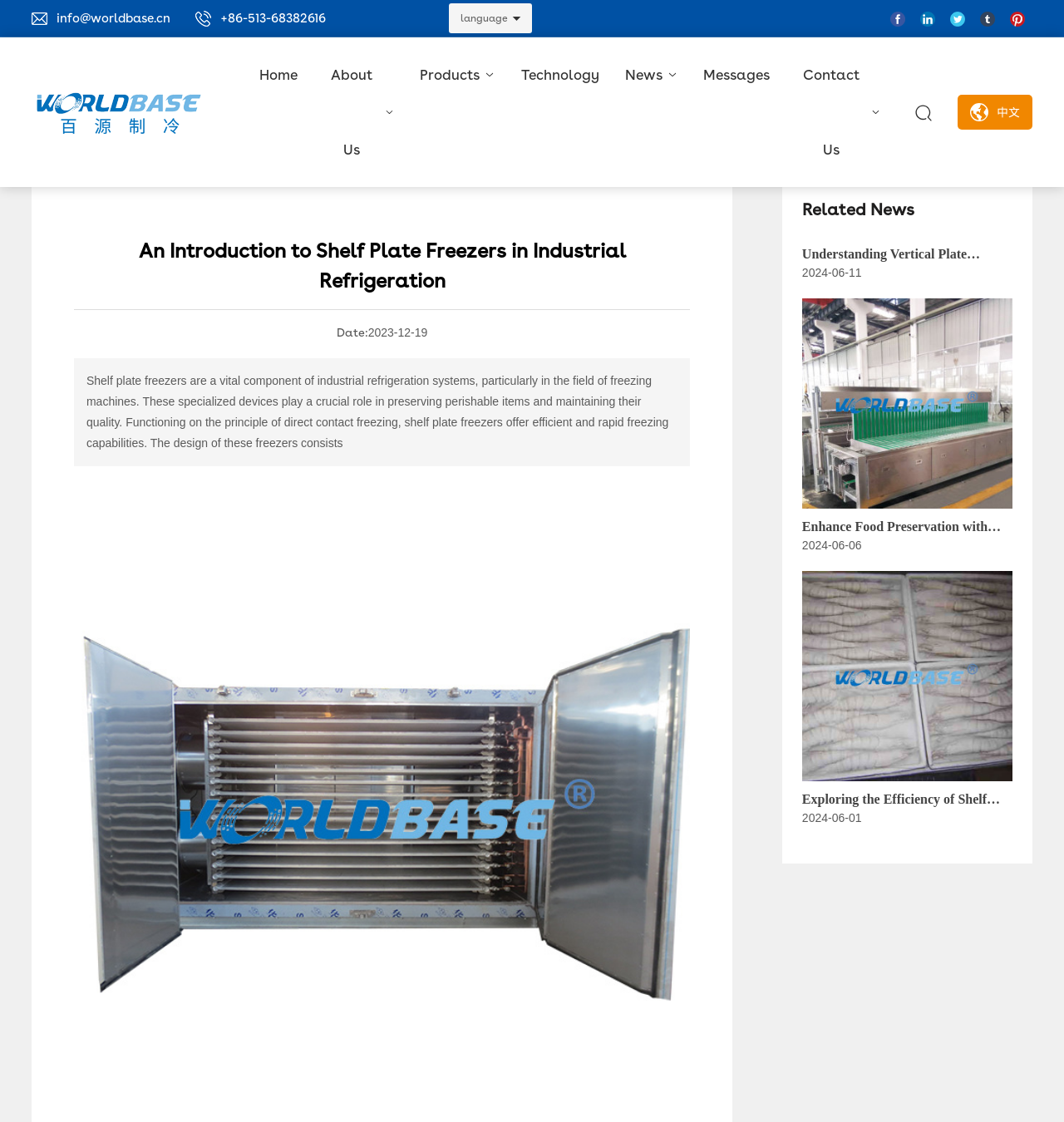With reference to the screenshot, provide a detailed response to the question below:
What is the language of the webpage?

I determined the language of the webpage by analyzing the content of the webpage. The text on the webpage is written in English, and there is no indication of any other language being used.